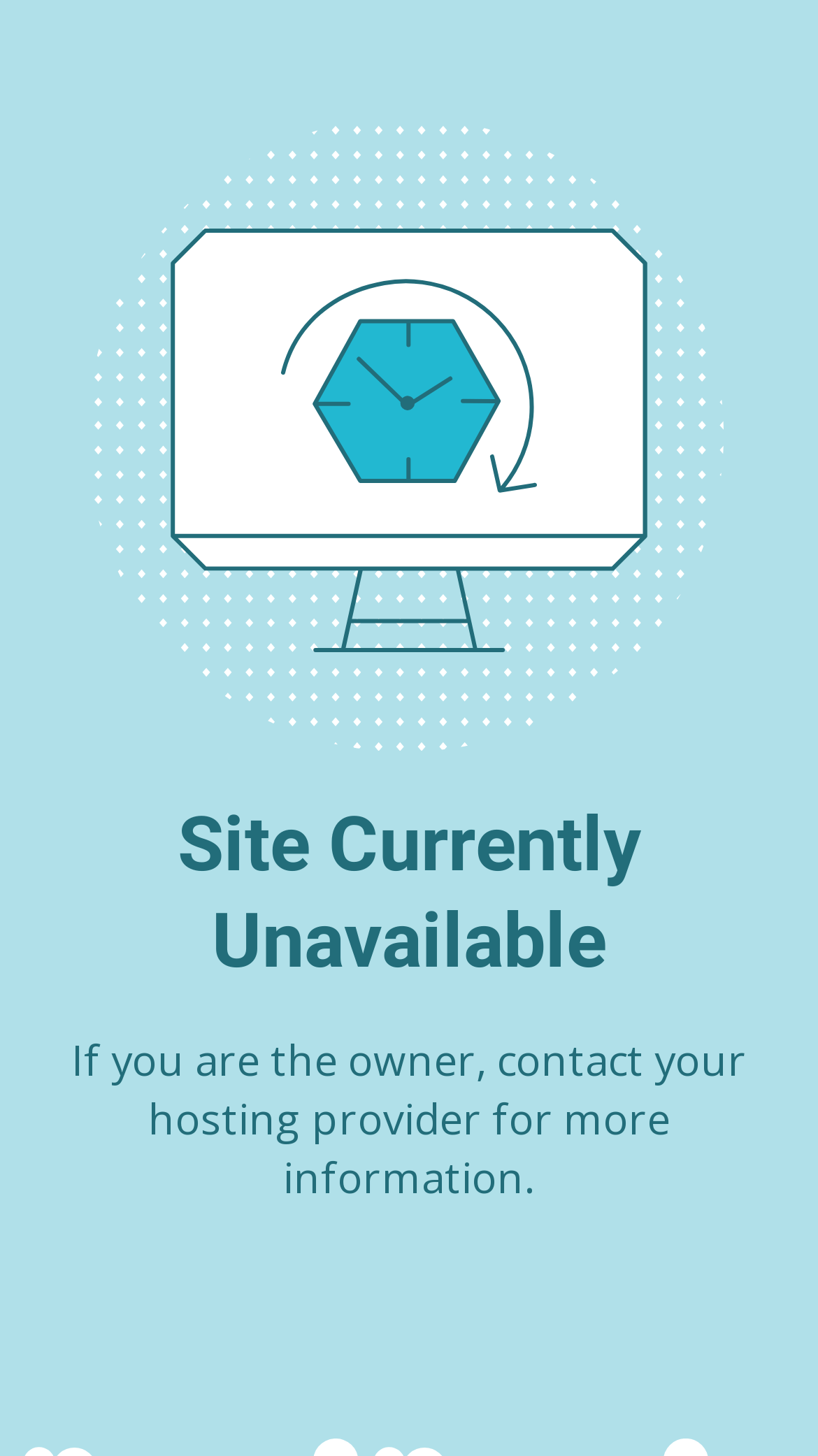Can you locate the main headline on this webpage and provide its text content?

Site Currently Unavailable